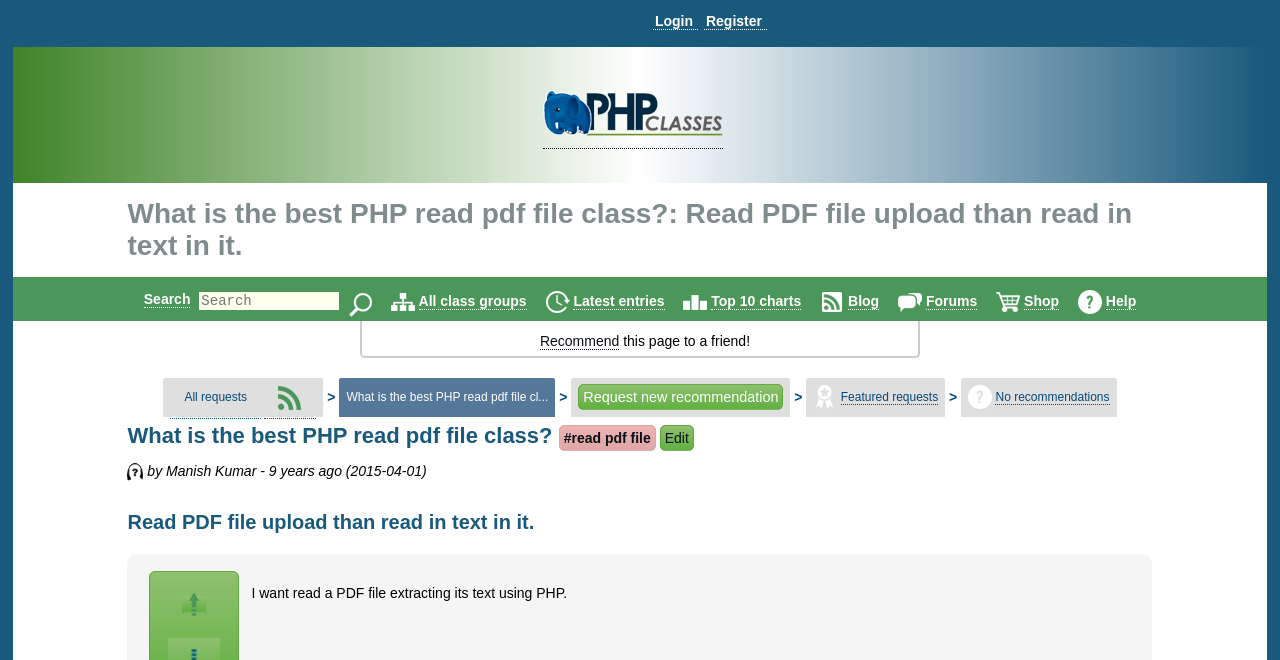Locate the coordinates of the bounding box for the clickable region that fulfills this instruction: "Edit the page".

[0.515, 0.644, 0.542, 0.683]